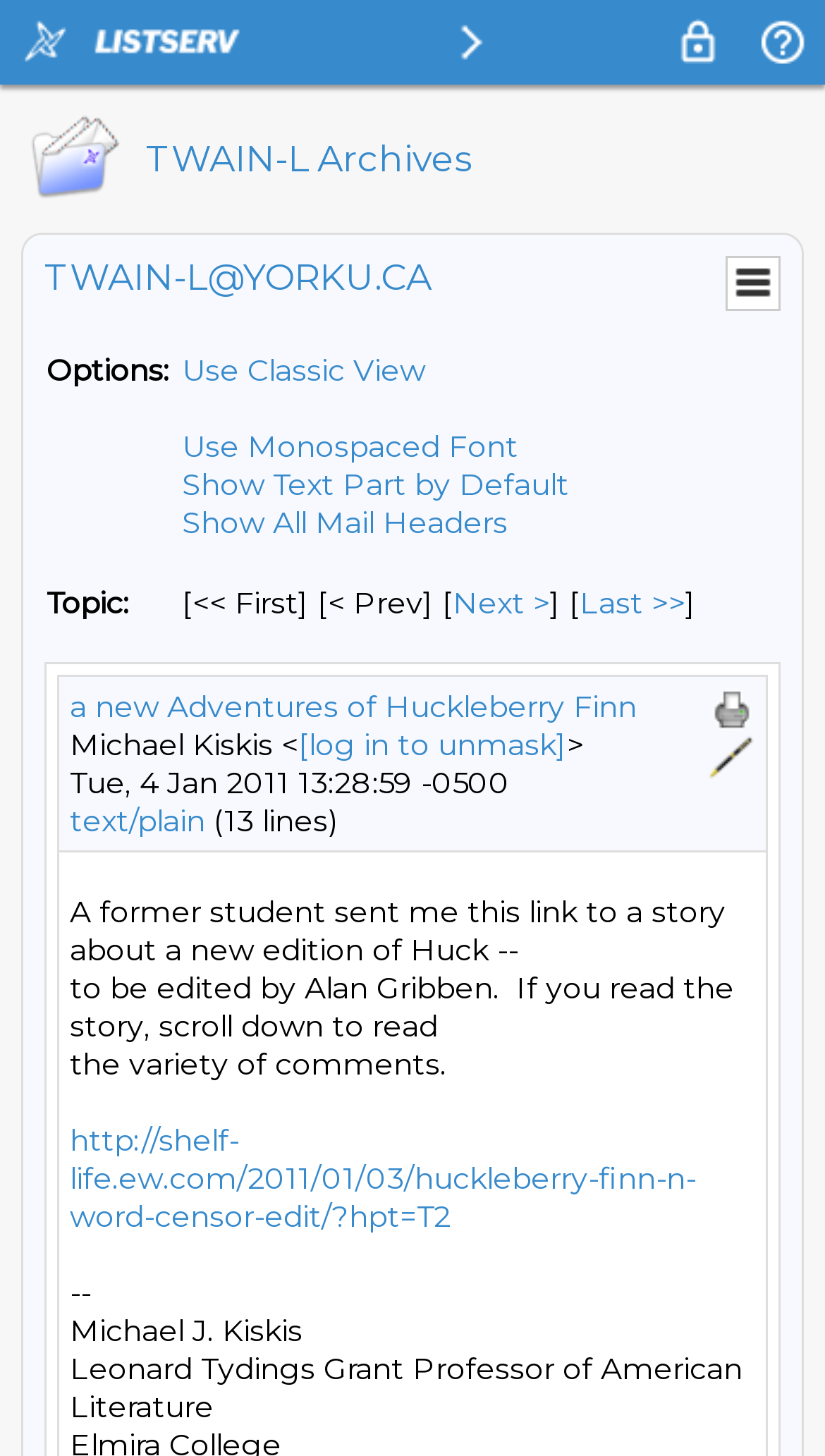From the webpage screenshot, predict the bounding box coordinates (top-left x, top-left y, bottom-right x, bottom-right y) for the UI element described here: Show Text Part by Default

[0.221, 0.32, 0.69, 0.346]